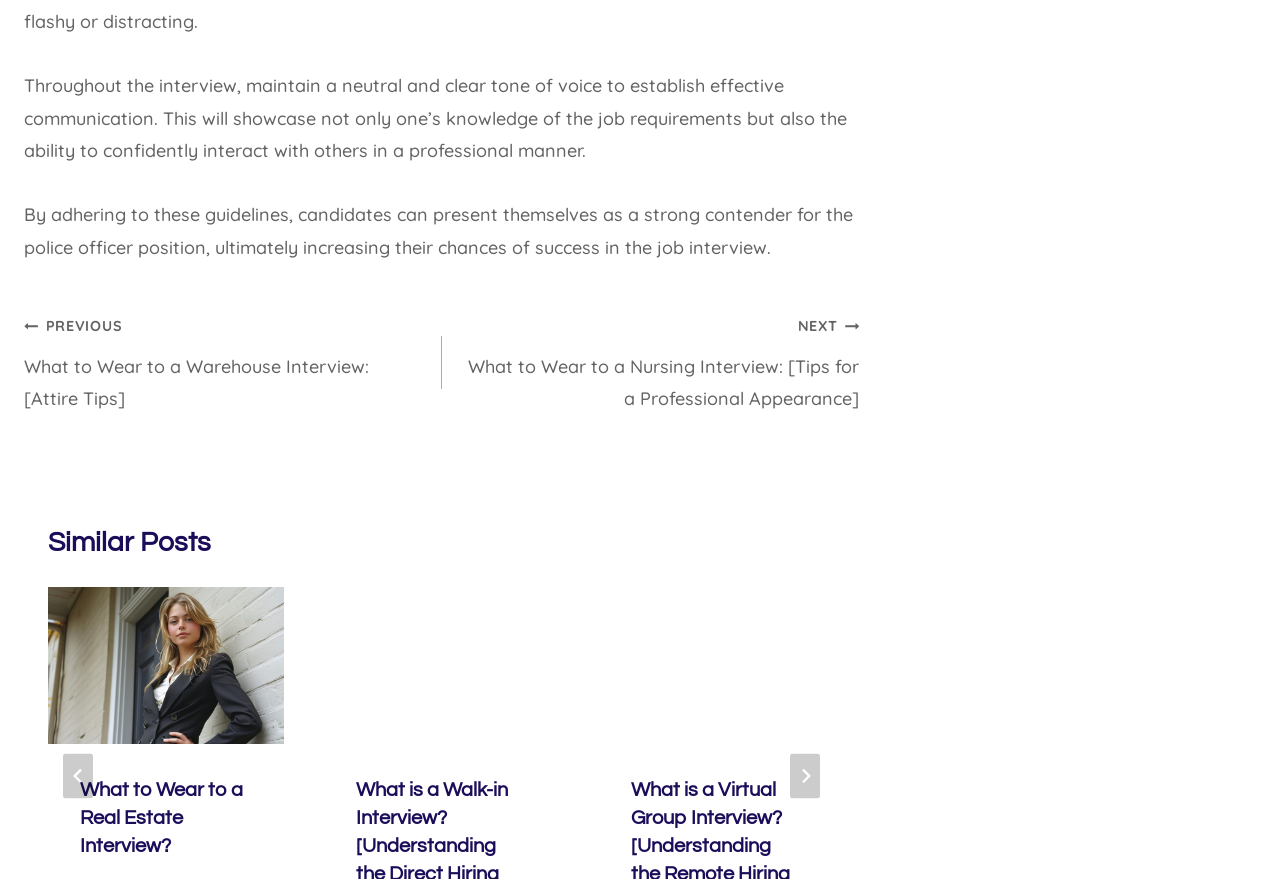Answer the question with a single word or phrase: 
What is the topic of the first similar post?

What to wear to a real estate interview